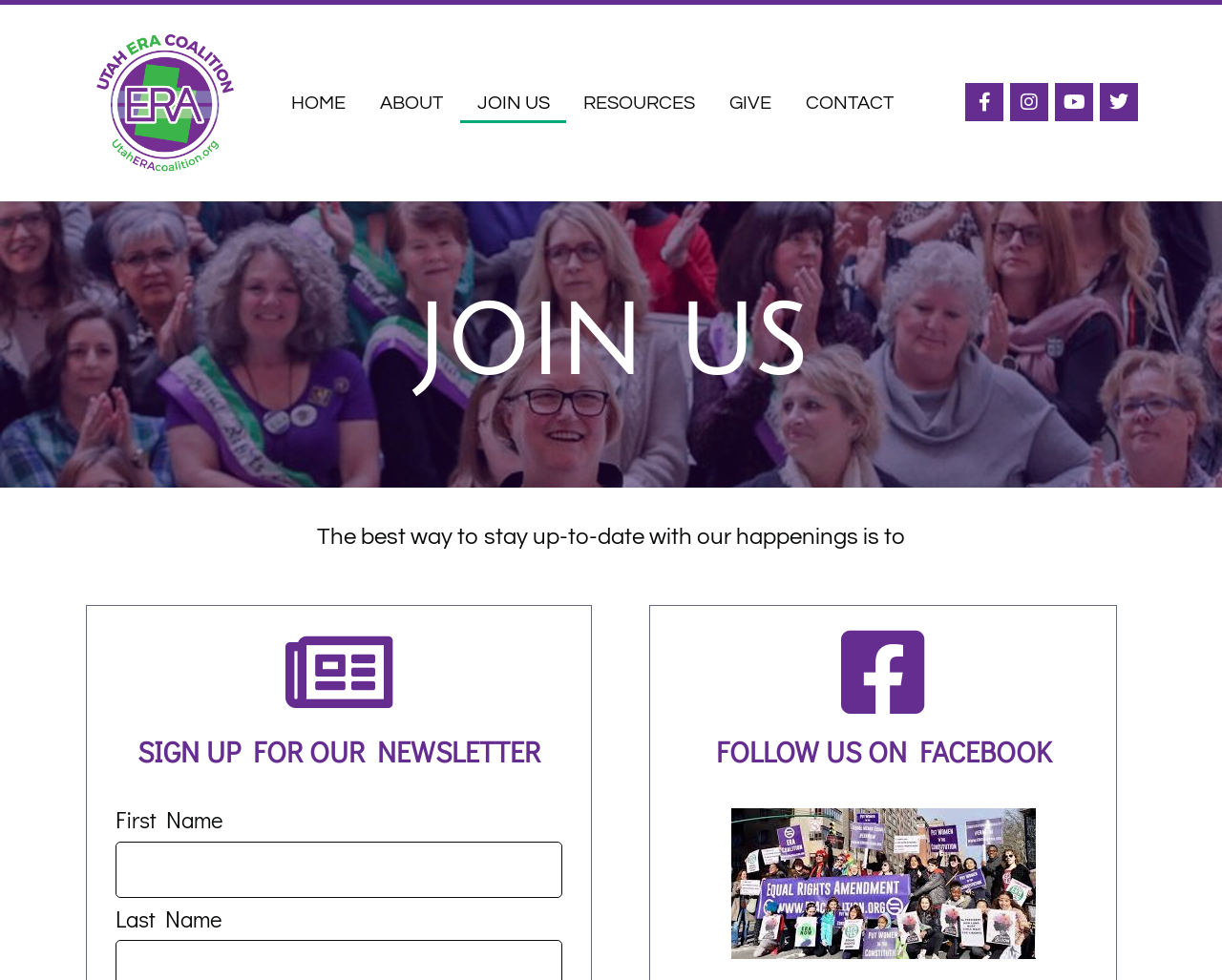Identify the bounding box coordinates of the area you need to click to perform the following instruction: "Sign up for the newsletter".

[0.087, 0.748, 0.468, 0.786]